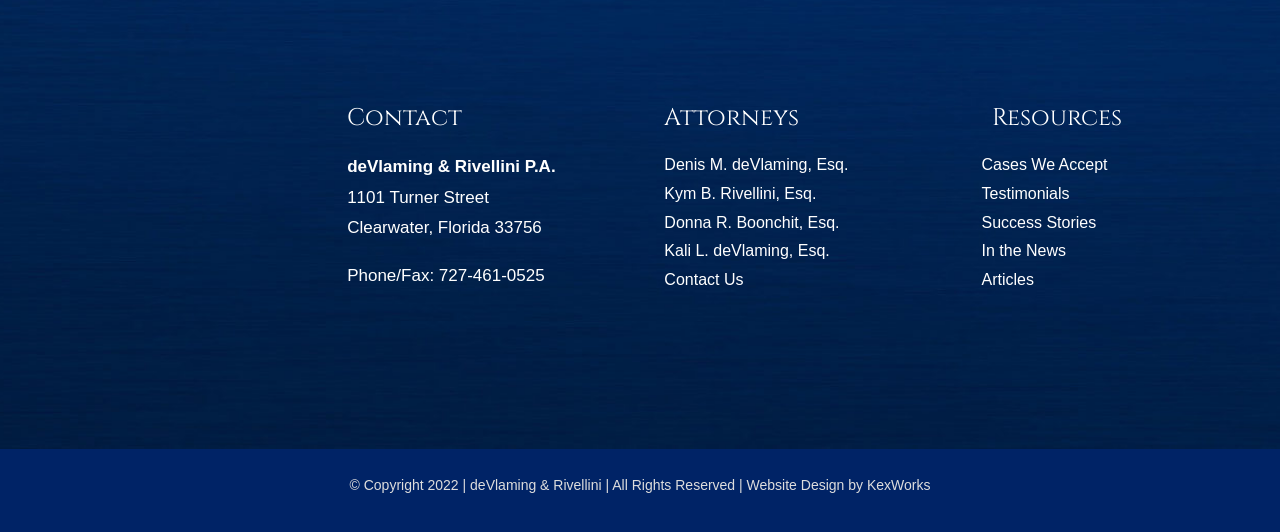Answer the following in one word or a short phrase: 
What is the phone number of the law firm?

727-461-0525